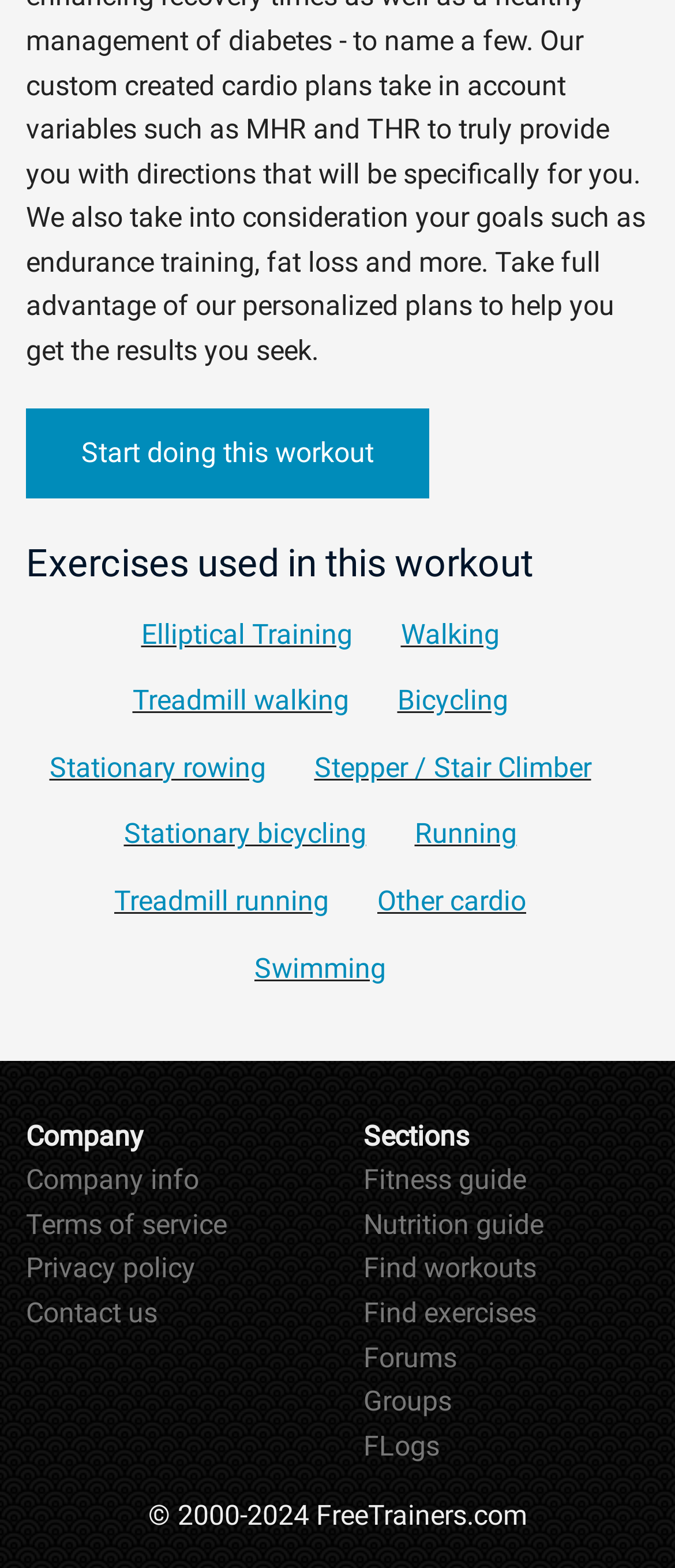Determine the bounding box coordinates of the UI element described by: "Walking".

[0.594, 0.394, 0.74, 0.415]